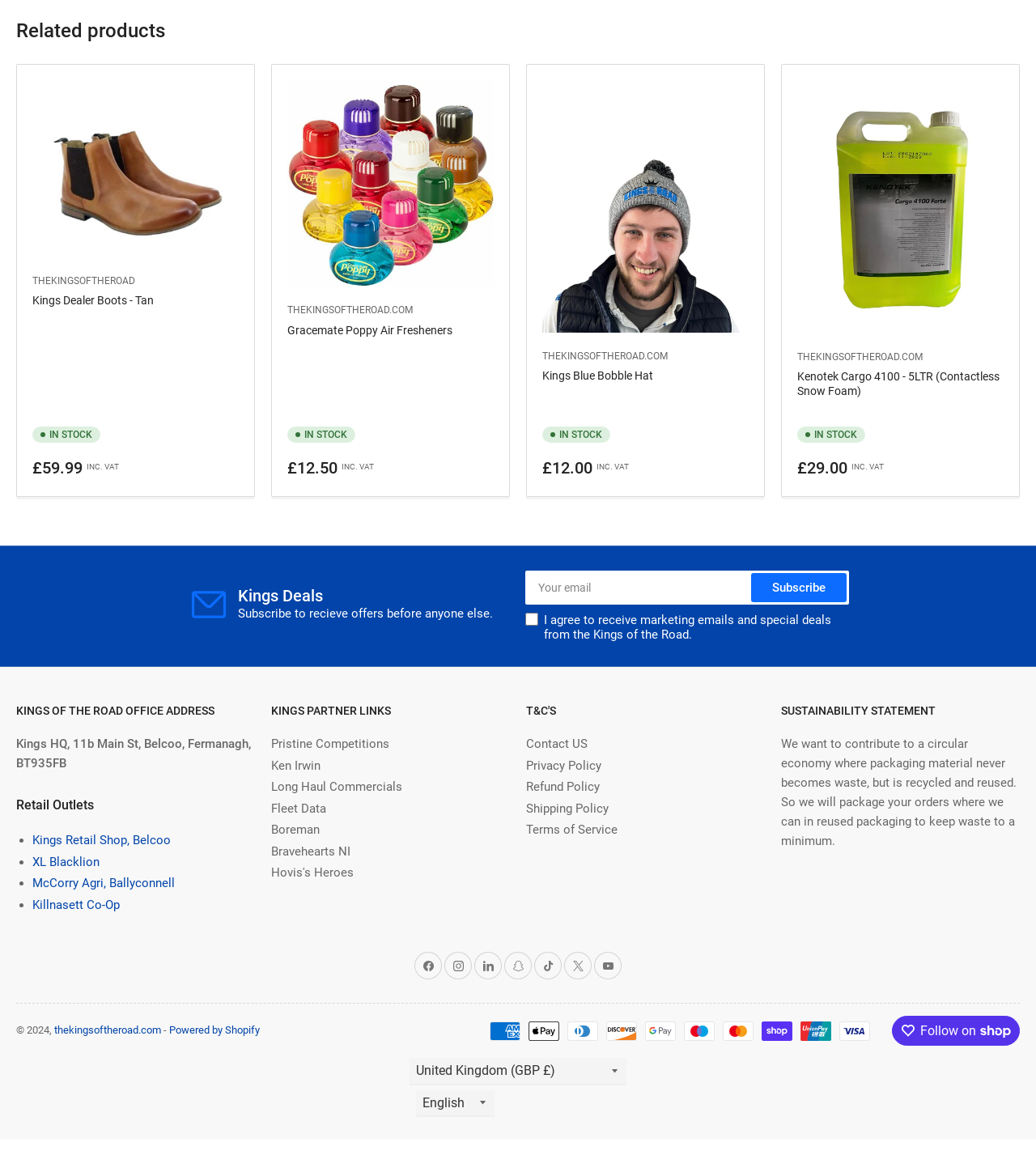Select the bounding box coordinates of the element I need to click to carry out the following instruction: "Type your name in the comment form".

None